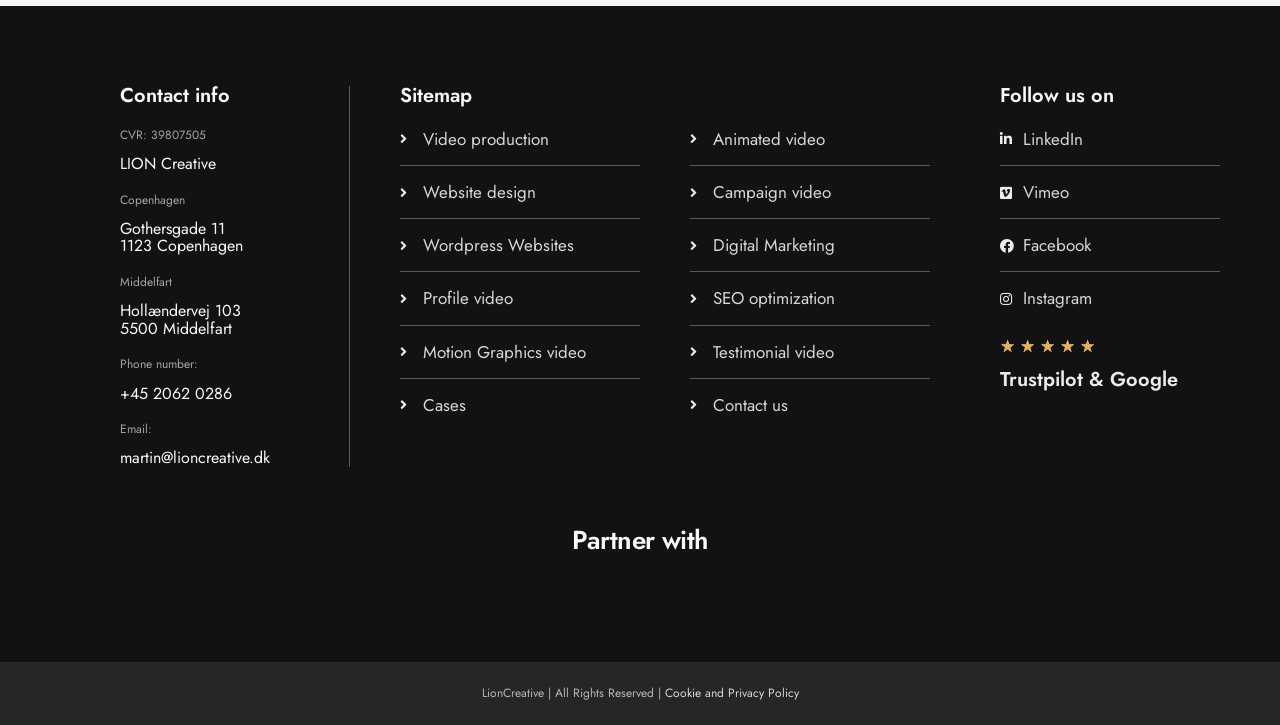From the element description Email: martin@lioncreative.dk, predict the bounding box coordinates of the UI element. The coordinates must be specified in the format (top-left x, top-left y, bottom-right x, bottom-right y) and should be within the 0 to 1 range.

[0.094, 0.58, 0.273, 0.644]